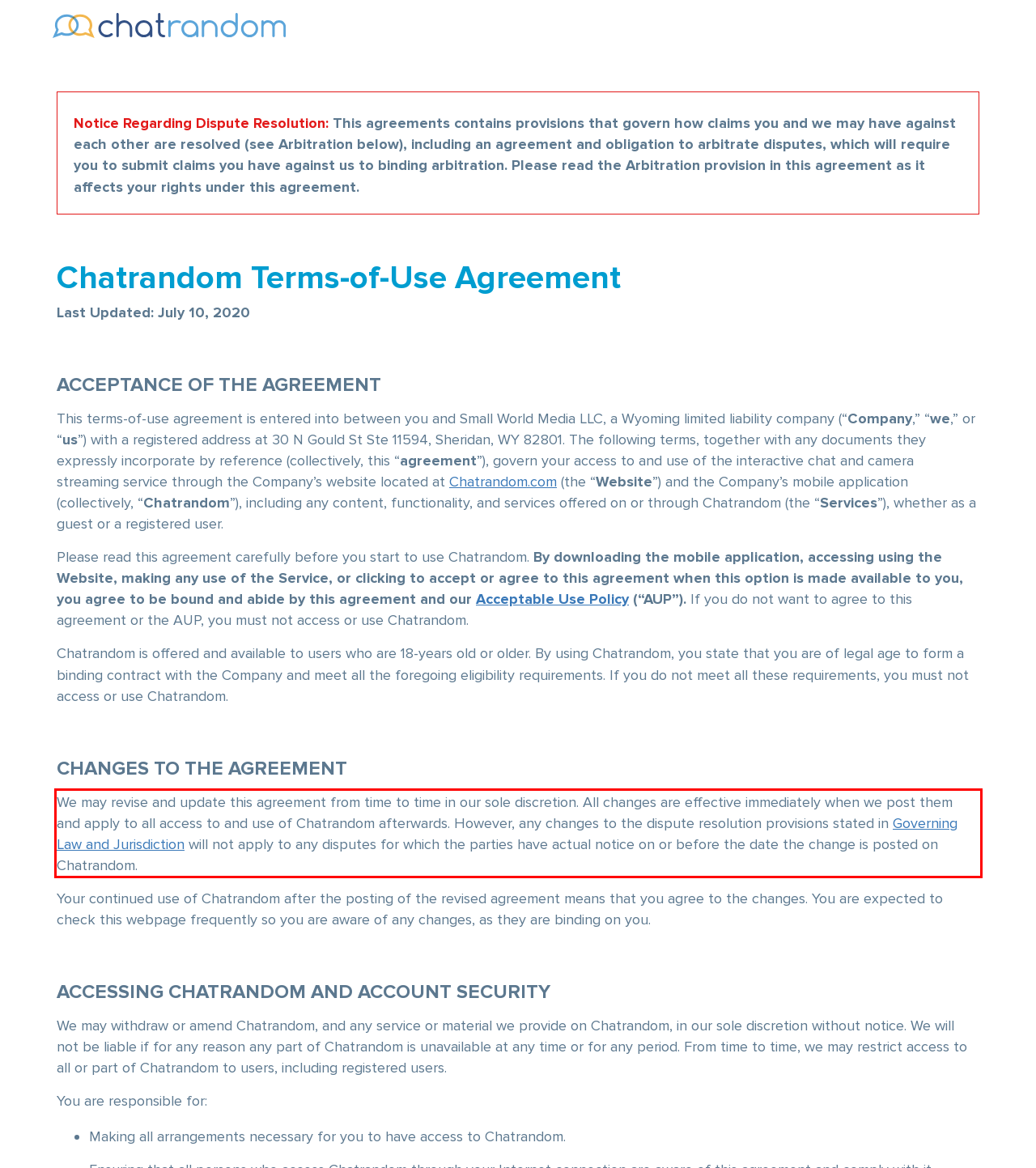Perform OCR on the text inside the red-bordered box in the provided screenshot and output the content.

We may revise and update this agreement from time to time in our sole discretion. All changes are effective immediately when we post them and apply to all access to and use of Chatrandom afterwards. However, any changes to the dispute resolution provisions stated in Governing Law and Jurisdiction will not apply to any disputes for which the parties have actual notice on or before the date the change is posted on Chatrandom.